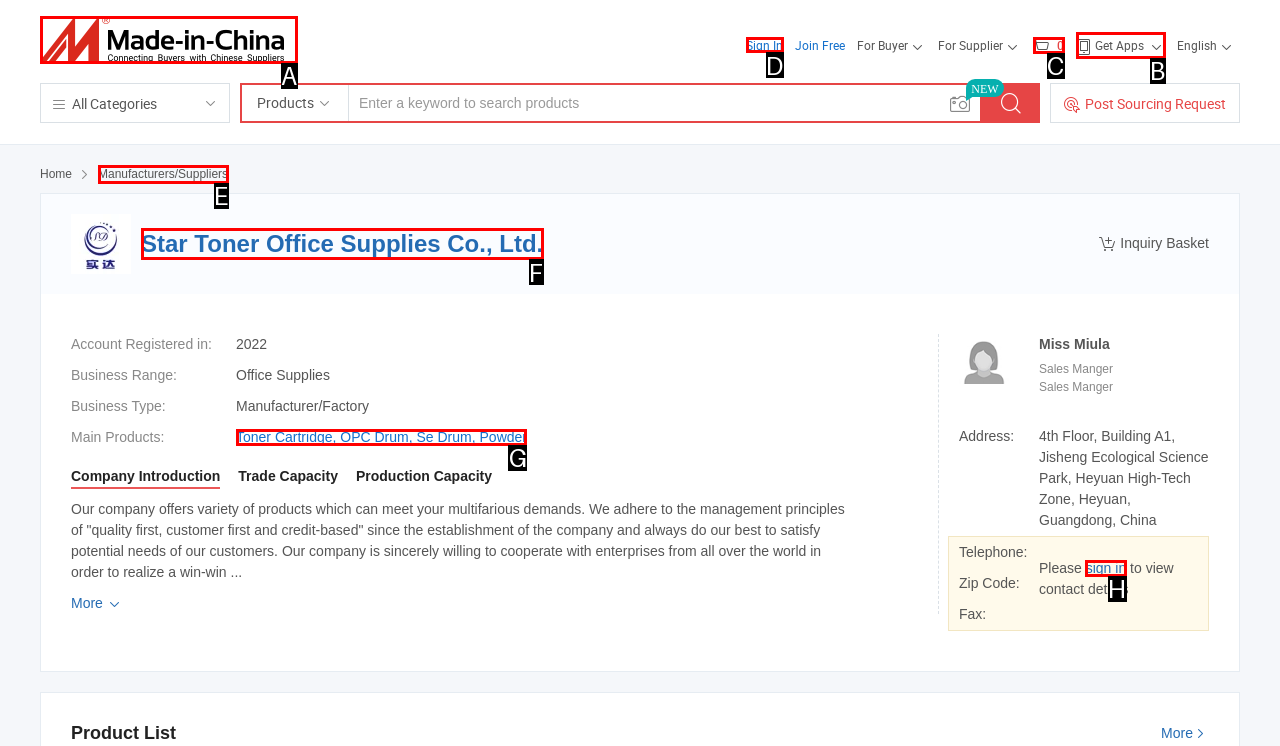Select the appropriate HTML element to click on to finish the task: Sign in.
Answer with the letter corresponding to the selected option.

D